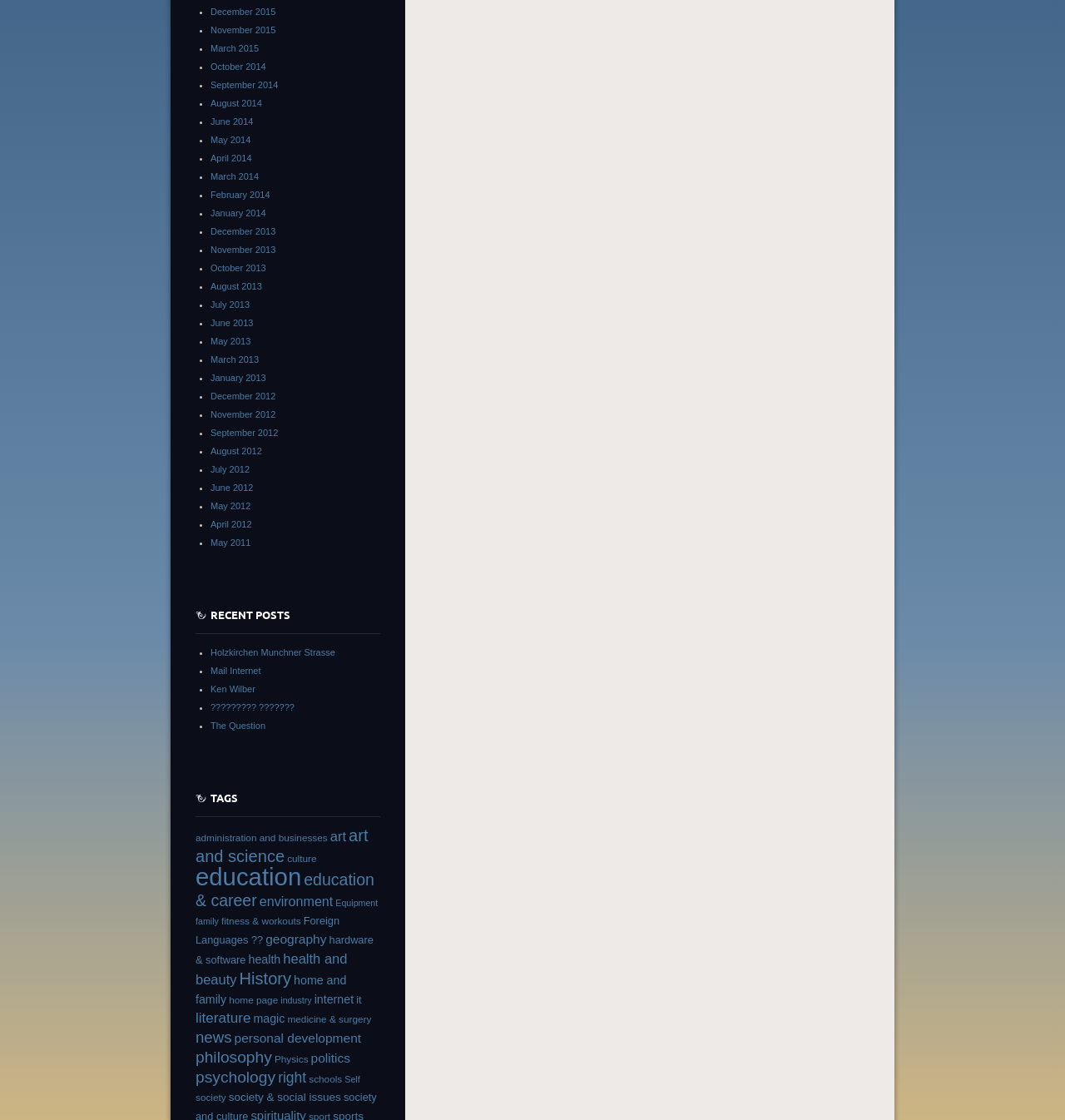Determine the bounding box coordinates of the clickable region to execute the instruction: "Read about Holzkirchen Munchner Strasse". The coordinates should be four float numbers between 0 and 1, denoted as [left, top, right, bottom].

[0.198, 0.578, 0.315, 0.587]